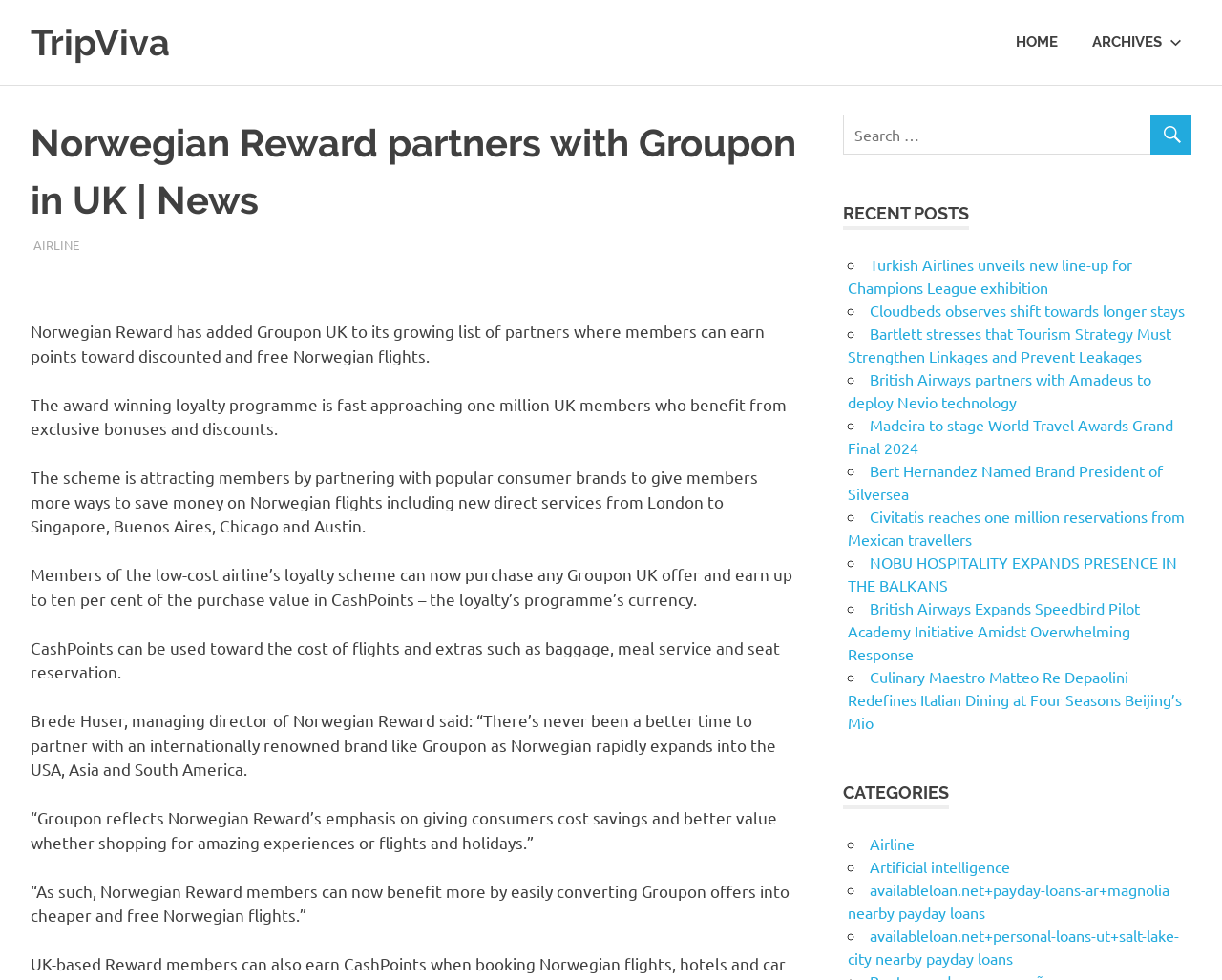What is the name of the managing director of Norwegian Reward?
Using the image as a reference, answer the question in detail.

The webpage quotes Brede Huser, managing director of Norwegian Reward, saying that there's never been a better time to partner with an internationally renowned brand like Groupon as Norwegian rapidly expands into the USA, Asia, and South America.